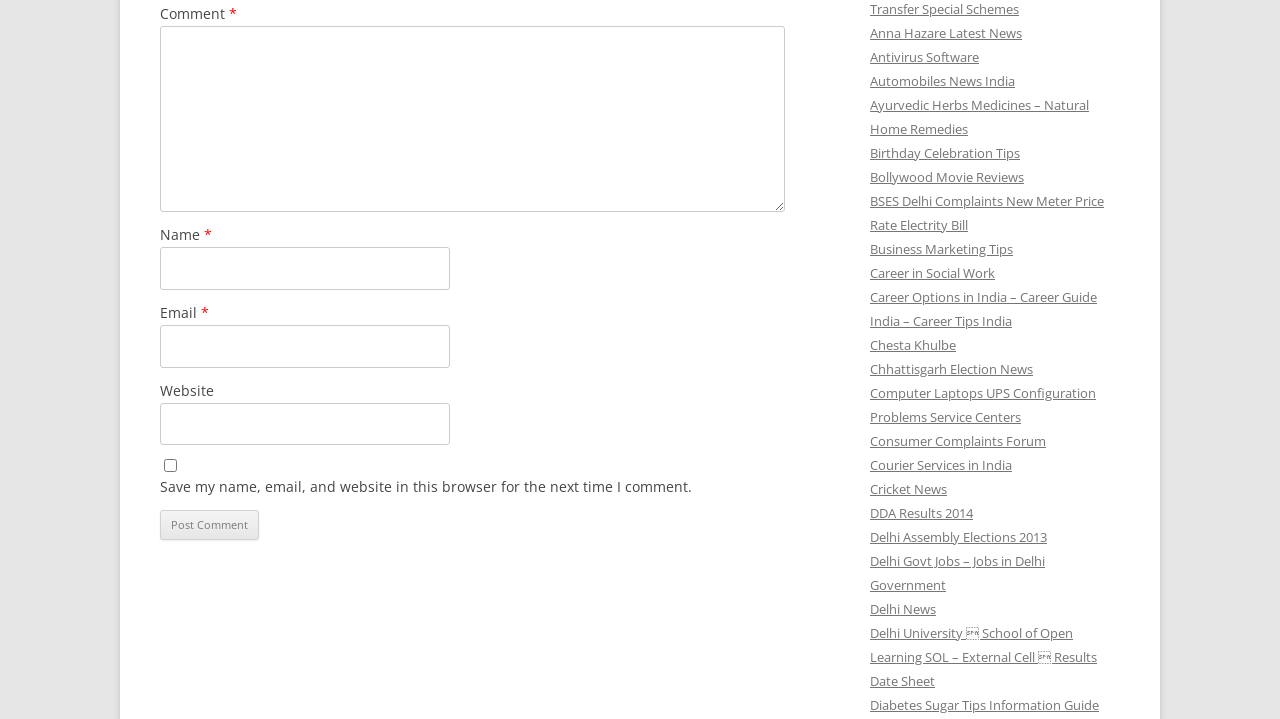Find the bounding box of the web element that fits this description: "Bollywood Movie Reviews".

[0.68, 0.233, 0.8, 0.258]